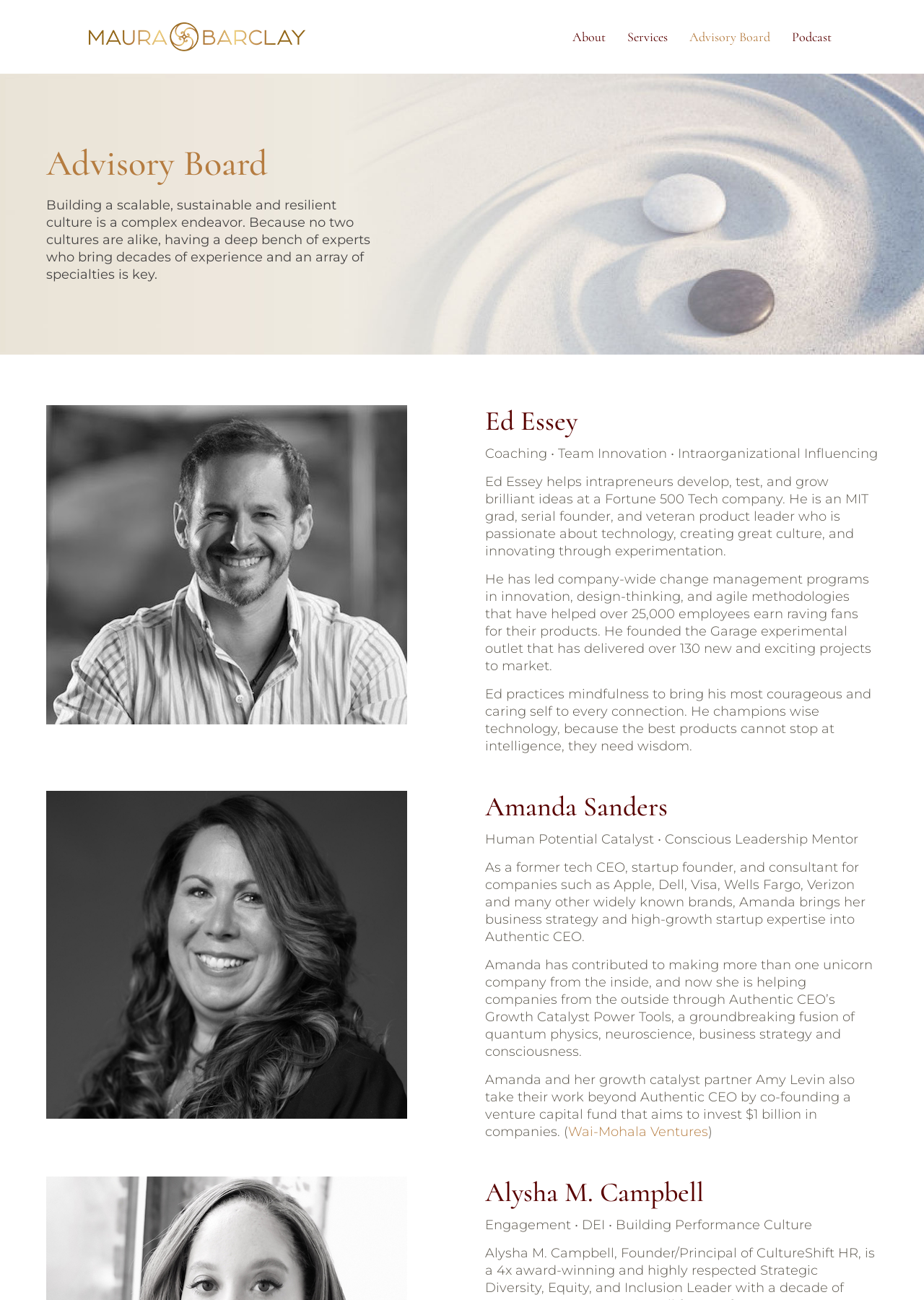What is the specialty of Alysha M. Campbell?
Based on the image, provide your answer in one word or phrase.

Engagement, DEI, Building Performance Culture